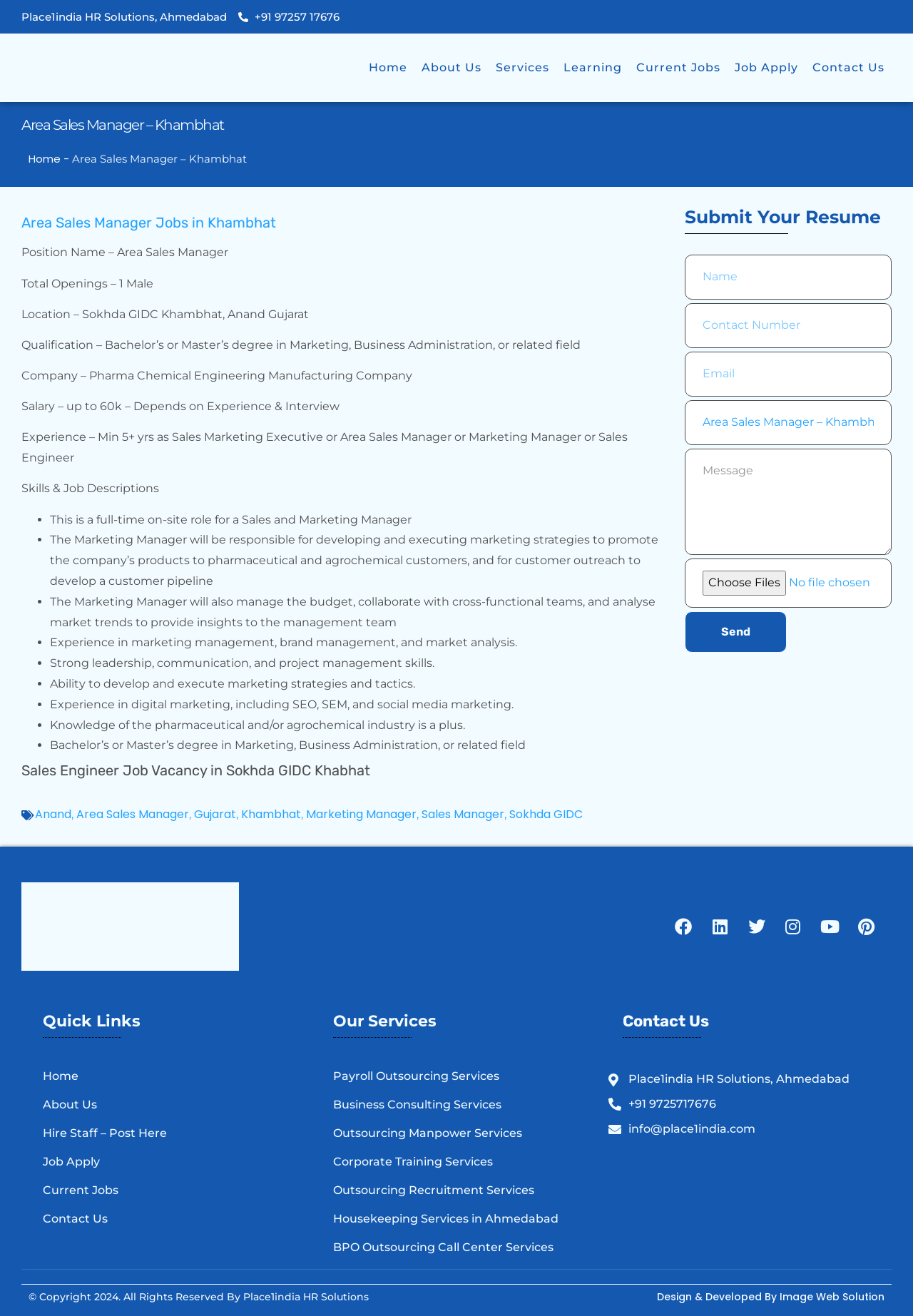What is the salary range for the Area Sales Manager job?
Provide a detailed answer to the question using information from the image.

I found the salary range by looking at the 'Salary' section of the job posting, which is located under the 'Location' section. The salary range is 'up to 60k – Depends on Experience & Interview'.